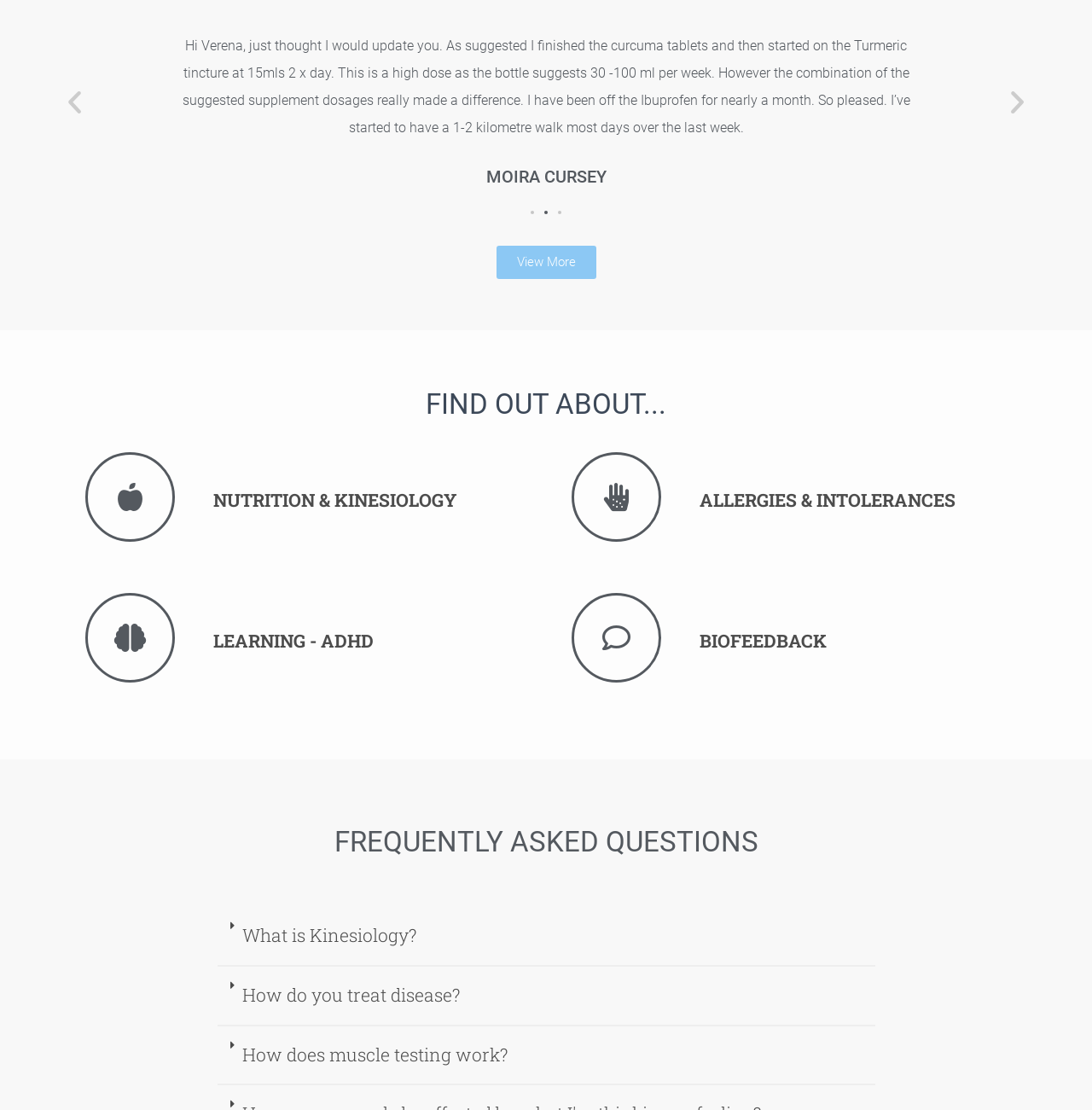Locate the bounding box coordinates of the clickable region necessary to complete the following instruction: "Learn about Nutrition & Kinesiology". Provide the coordinates in the format of four float numbers between 0 and 1, i.e., [left, top, right, bottom].

[0.195, 0.44, 0.418, 0.462]